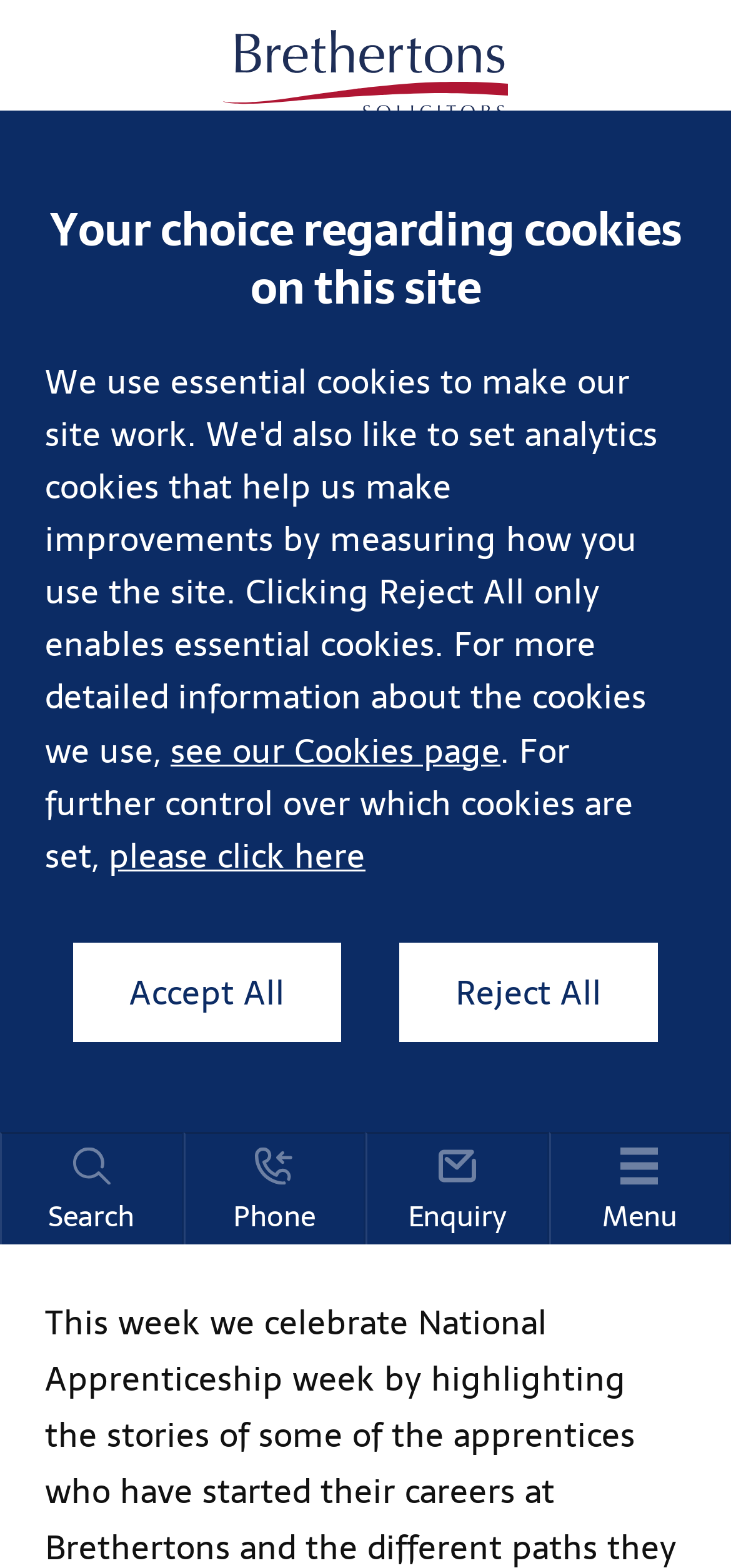Determine the bounding box coordinates for the clickable element to execute this instruction: "Go to the Law page". Provide the coordinates as four float numbers between 0 and 1, i.e., [left, top, right, bottom].

None